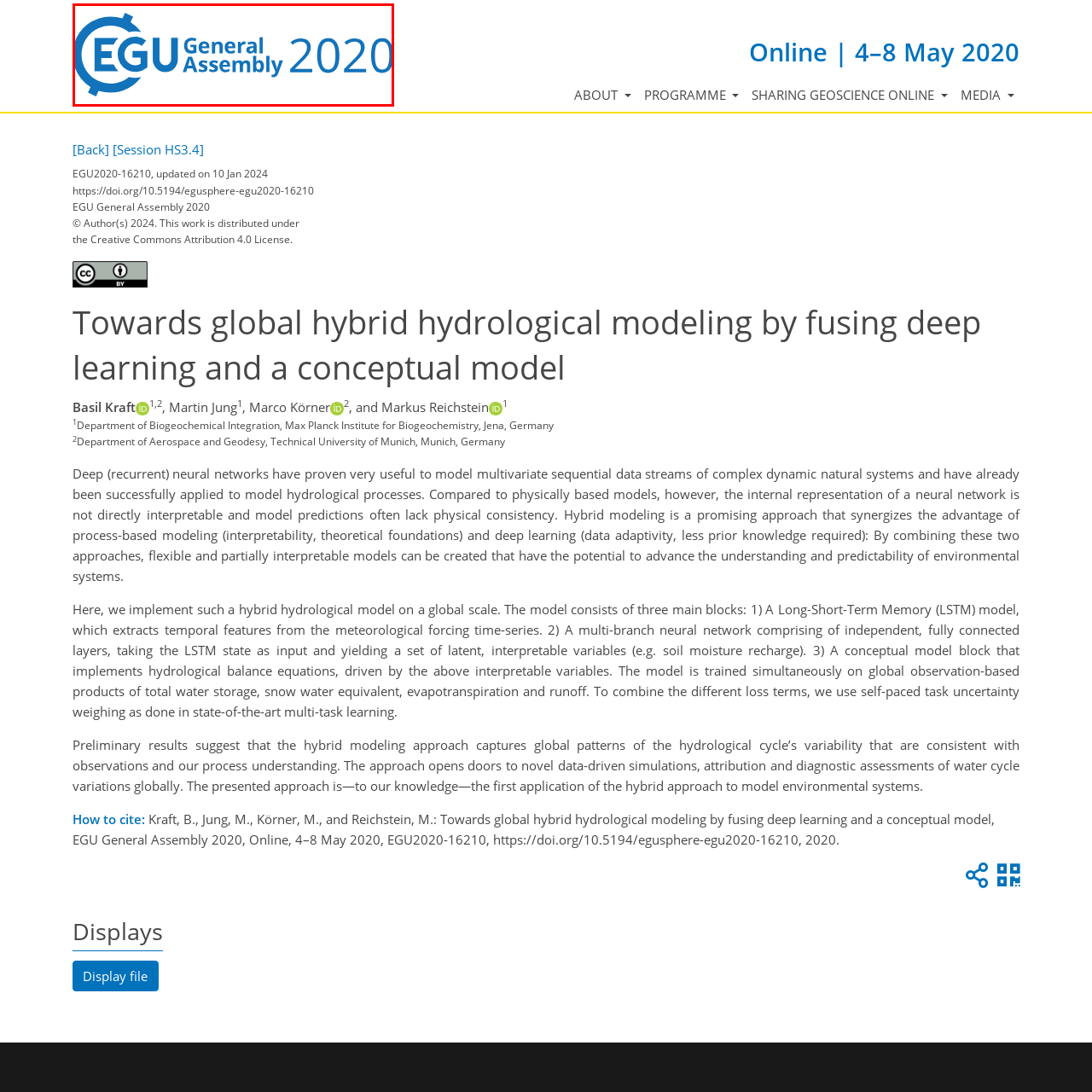What is the duration of the EGU General Assembly?
Inspect the image surrounded by the red bounding box and answer the question using a single word or a short phrase.

May 4 to May 8